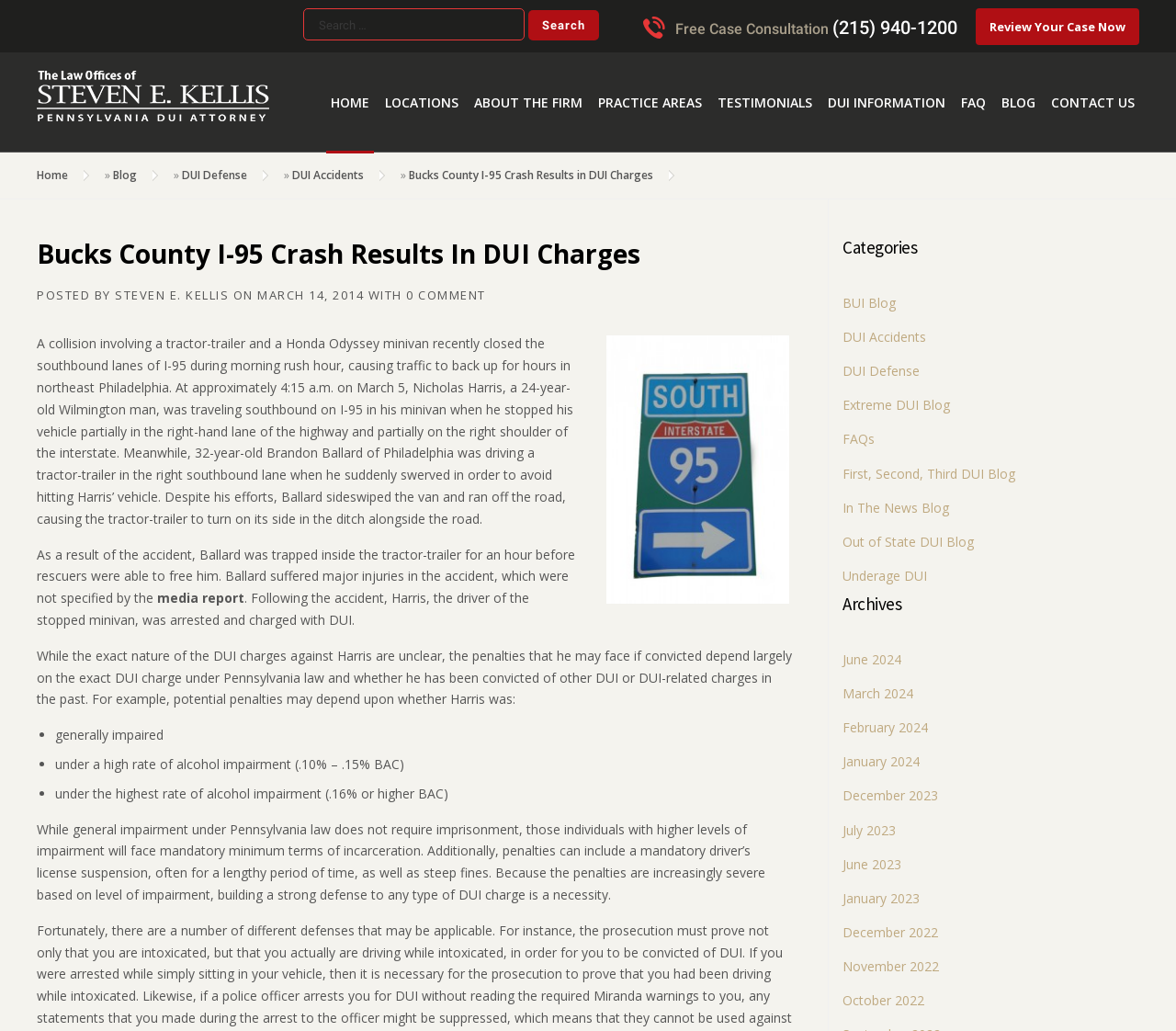What was the driver of the minivan charged with?
Analyze the image and deliver a detailed answer to the question.

According to the text, 'Following the accident, Harris, the driver of the stopped minivan, was arrested and charged with DUI.' Therefore, the driver of the minivan was charged with DUI.